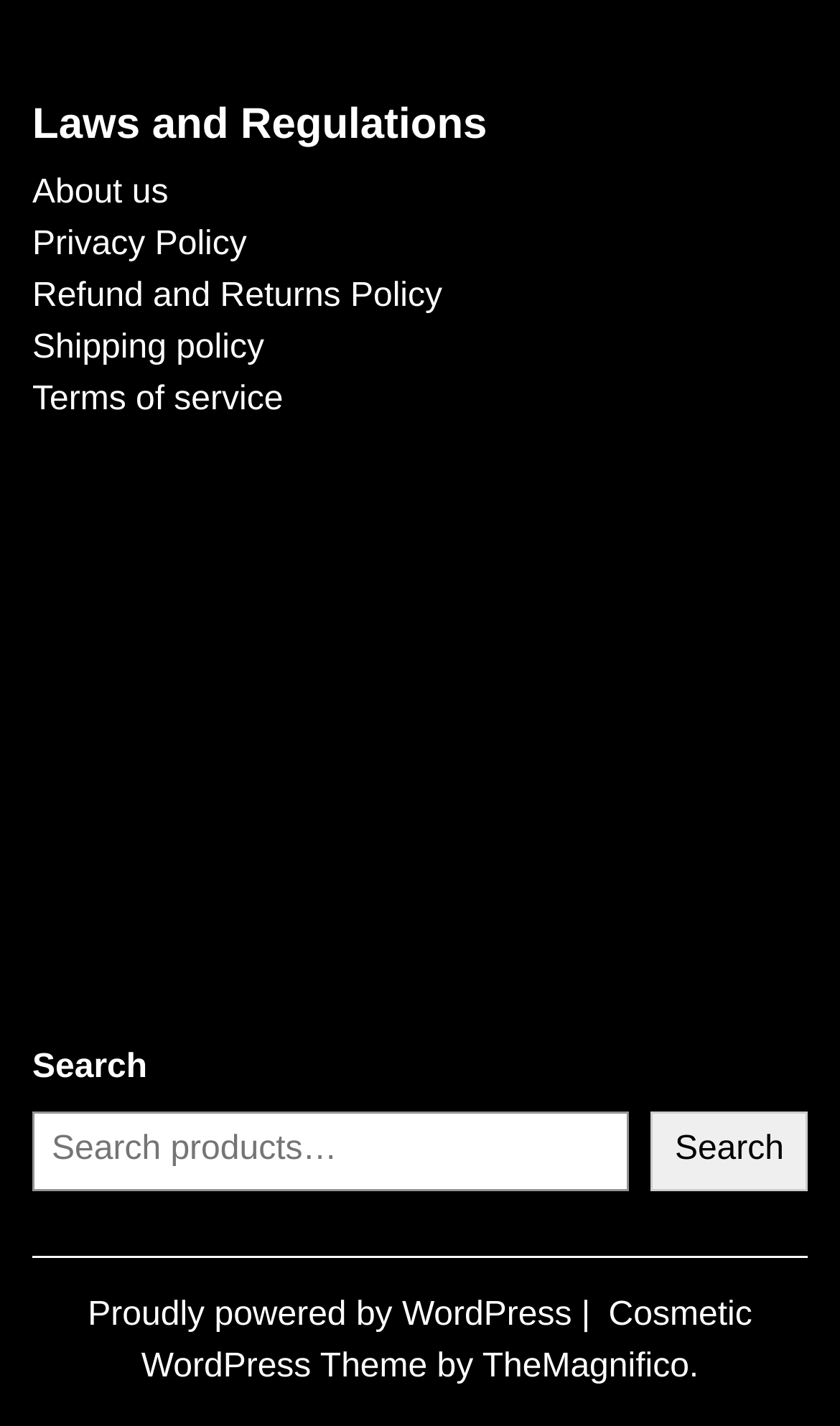Pinpoint the bounding box coordinates for the area that should be clicked to perform the following instruction: "Search for something".

[0.038, 0.78, 0.749, 0.835]